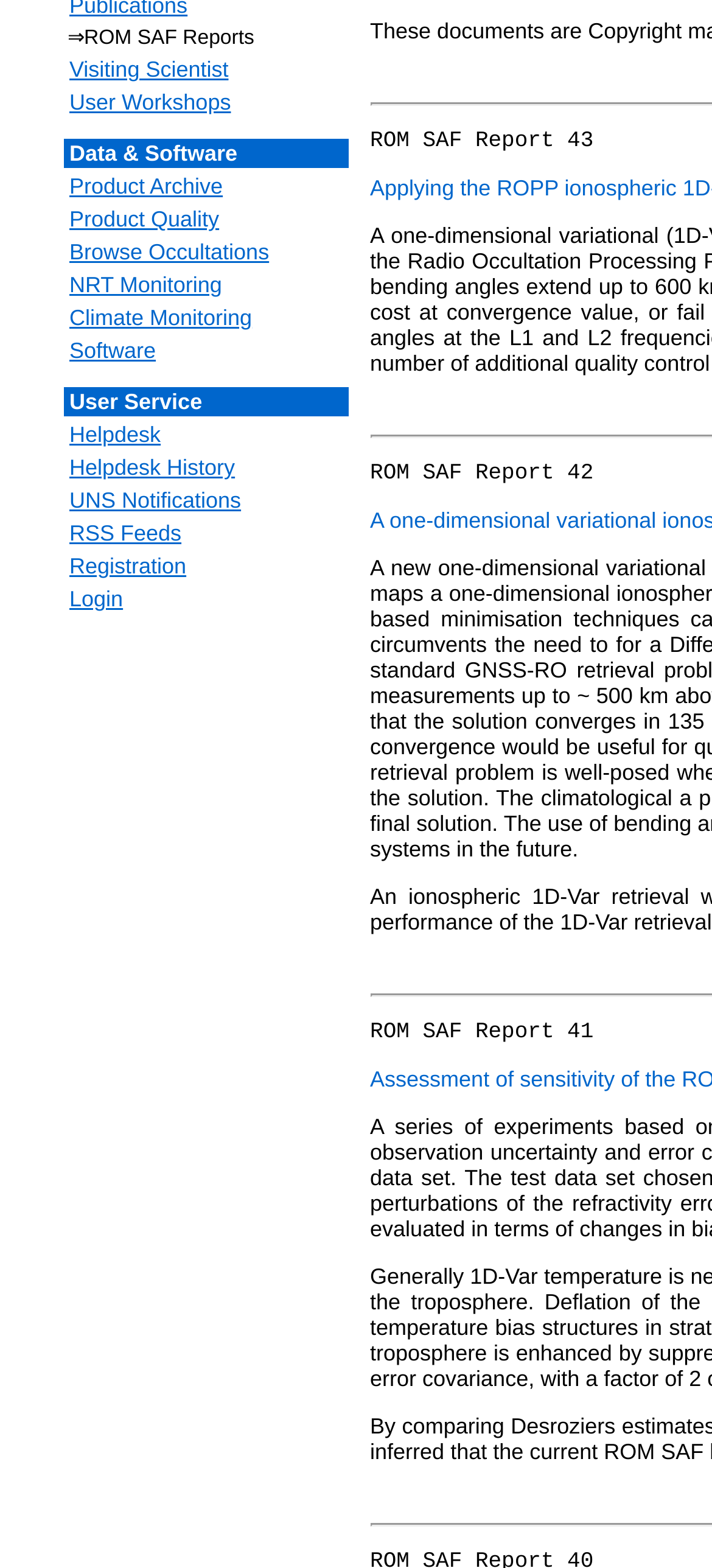Given the element description: "Helpdesk", predict the bounding box coordinates of the UI element it refers to, using four float numbers between 0 and 1, i.e., [left, top, right, bottom].

[0.092, 0.269, 0.226, 0.285]